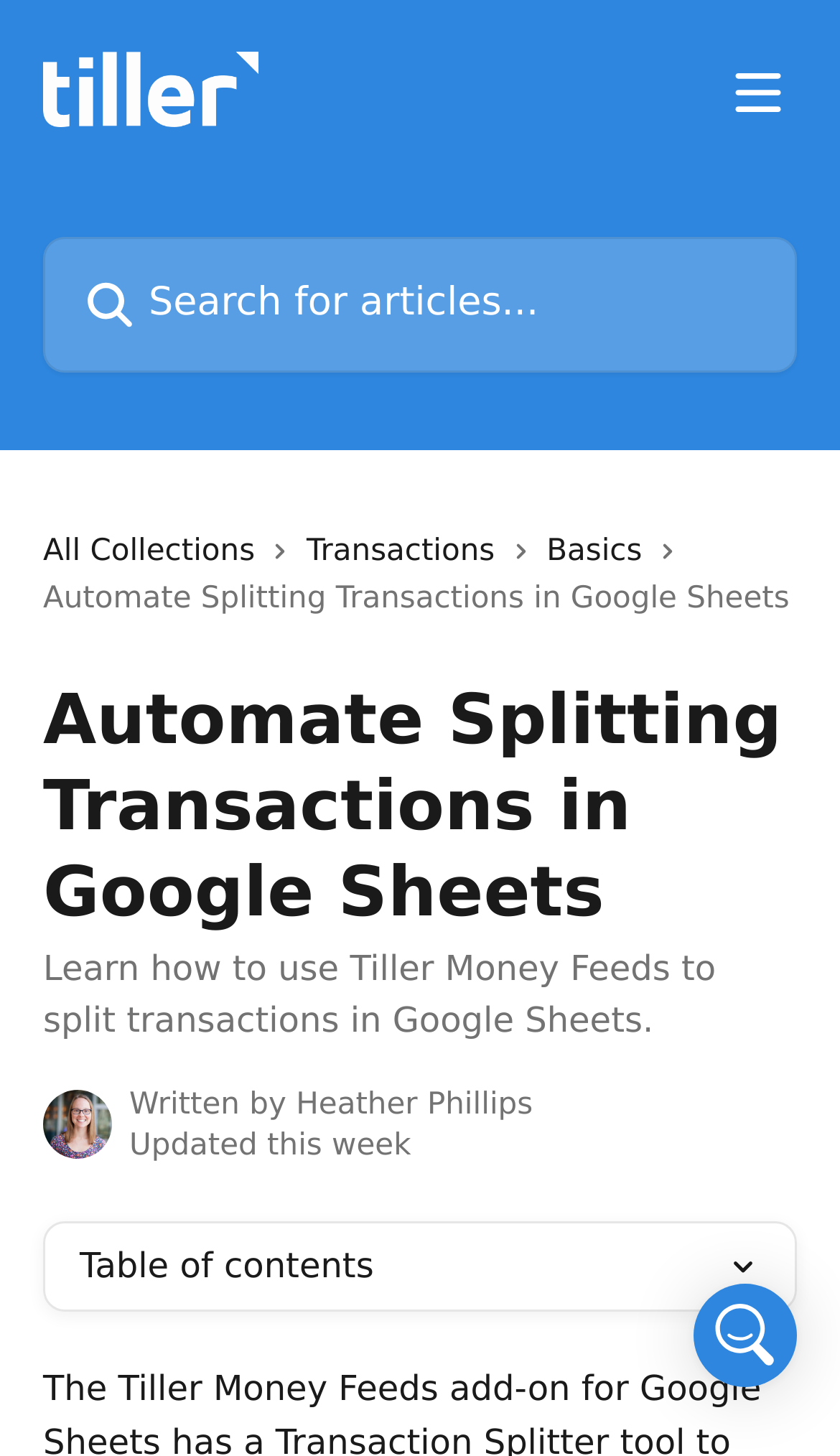From the details in the image, provide a thorough response to the question: What is the purpose of the button in the bottom-right corner?

The button in the bottom-right corner of the webpage has a text that says 'Open Intercom Messenger'. This suggests that the button is intended to open a messaging service or support chat.